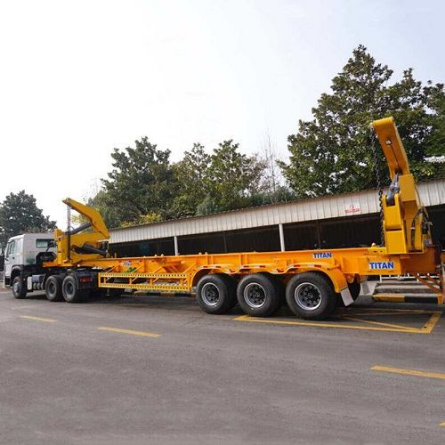Reply to the question below using a single word or brief phrase:
What is the trailer connected to?

A truck